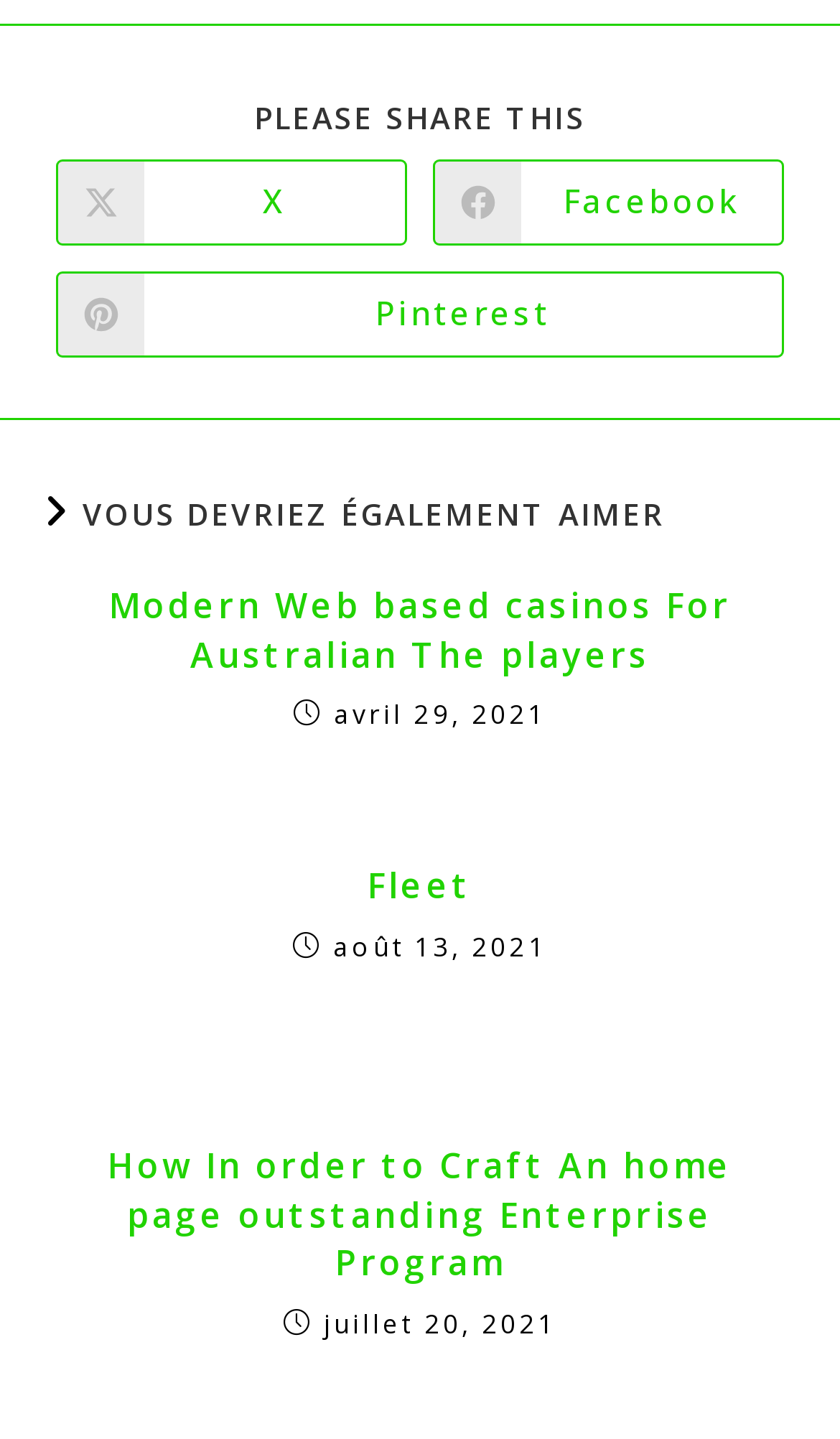How many articles are displayed on the webpage?
Provide an in-depth answer to the question, covering all aspects.

The webpage has three article elements, each with a heading and a time element, indicating that there are three articles displayed on the webpage.